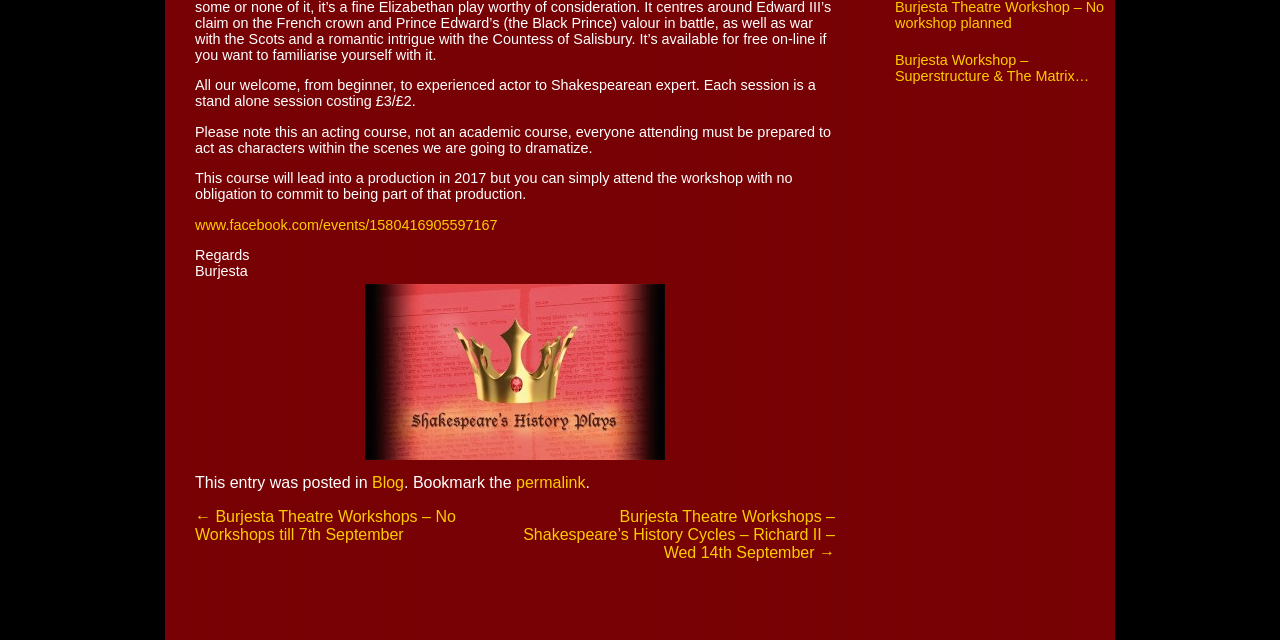Please find the bounding box for the following UI element description. Provide the coordinates in (top-left x, top-left y, bottom-right x, bottom-right y) format, with values between 0 and 1: permalink

[0.403, 0.741, 0.457, 0.768]